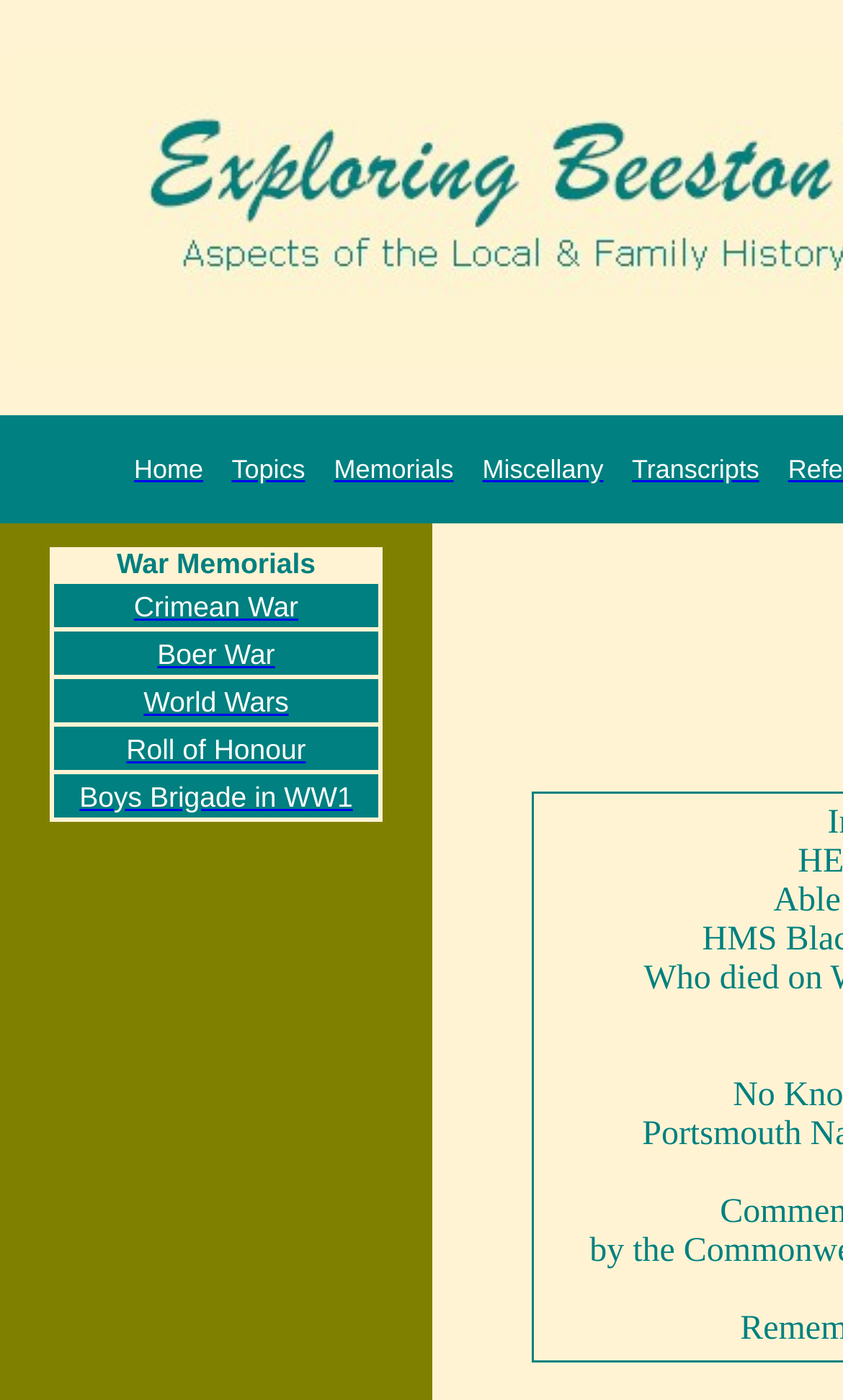What is the category above 'World Wars'?
Refer to the screenshot and answer in one word or phrase.

Boer War